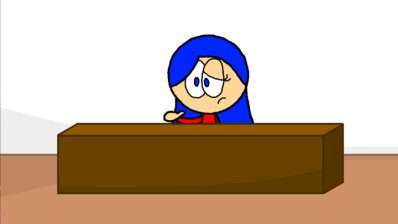What is the character's hand doing?
Answer the question with a single word or phrase derived from the image.

Raised